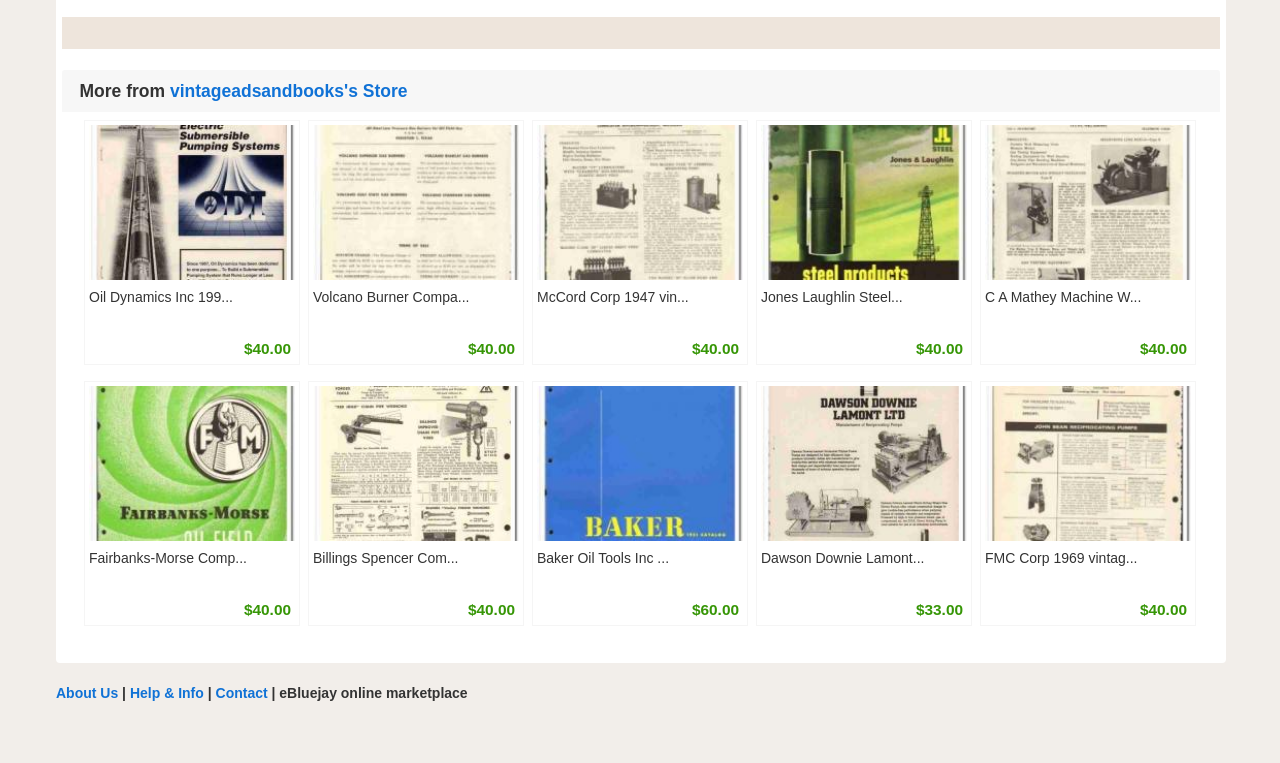Please provide a one-word or phrase answer to the question: 
What is the store name?

vintageadsandbooks's Store